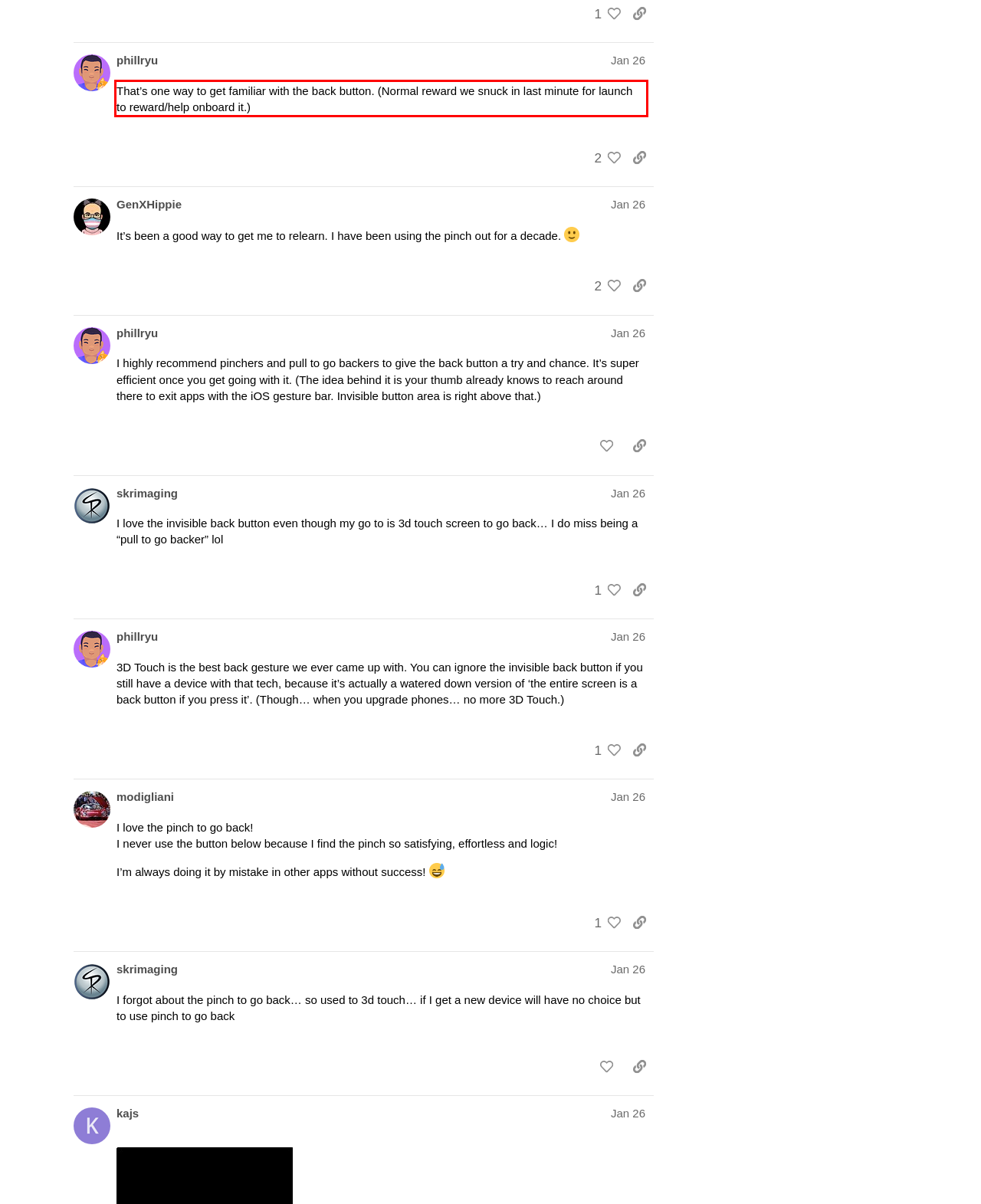You have a screenshot of a webpage, and there is a red bounding box around a UI element. Utilize OCR to extract the text within this red bounding box.

That’s one way to get familiar with the back button. (Normal reward we snuck in last minute for launch to reward/help onboard it.)